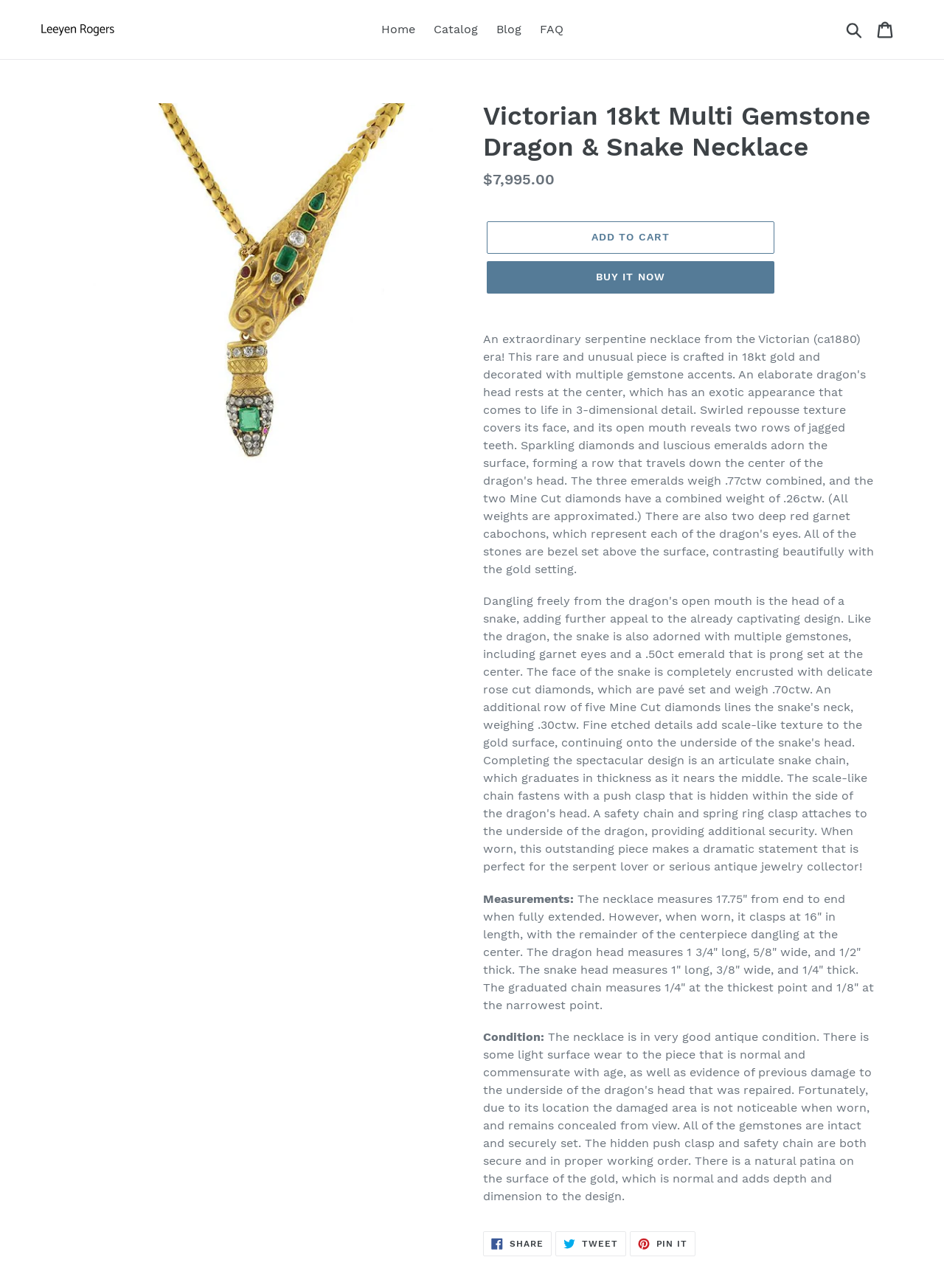What is the price of the necklace?
Examine the image closely and answer the question with as much detail as possible.

The webpage displays a description list with a 'Regular price' label, followed by the price '$7,995.00', which is the cost of the necklace.